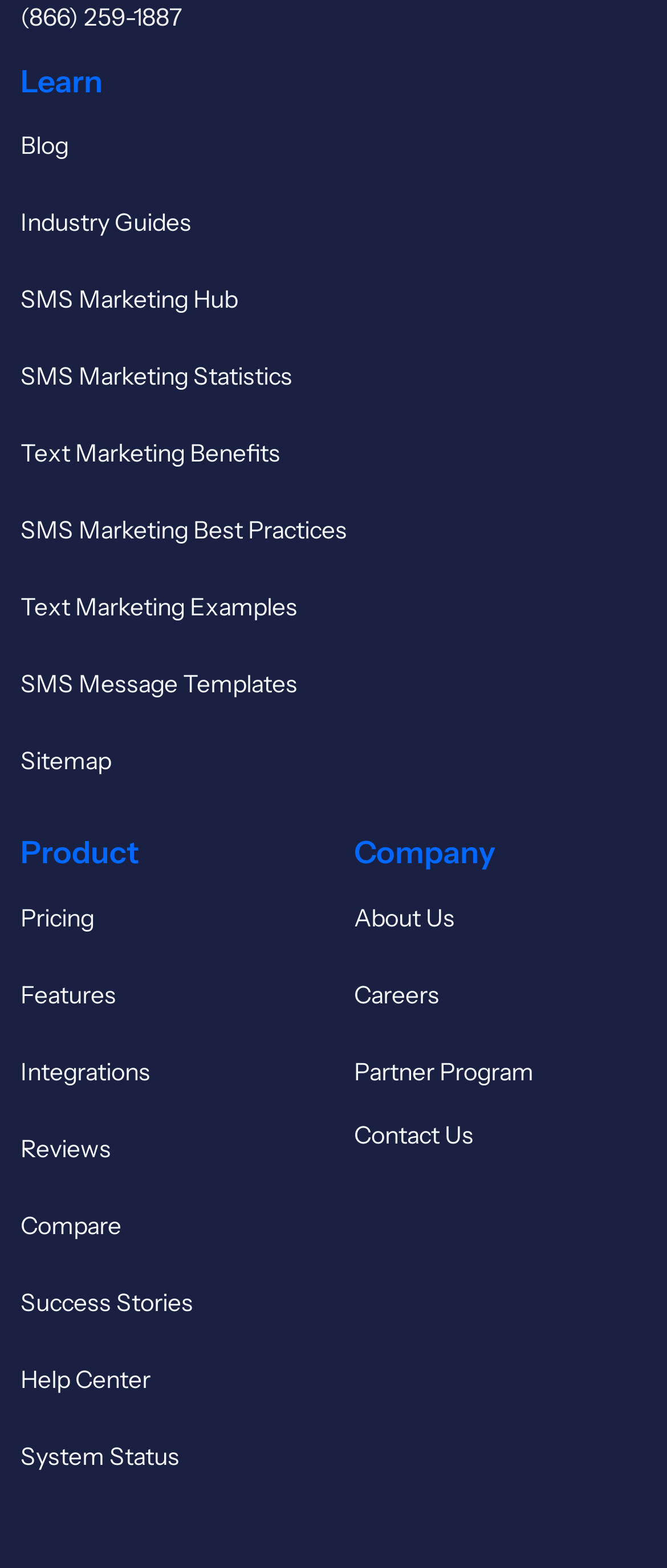Pinpoint the bounding box coordinates of the clickable element to carry out the following instruction: "Click on the 'Blog' link."

[0.031, 0.083, 0.103, 0.103]